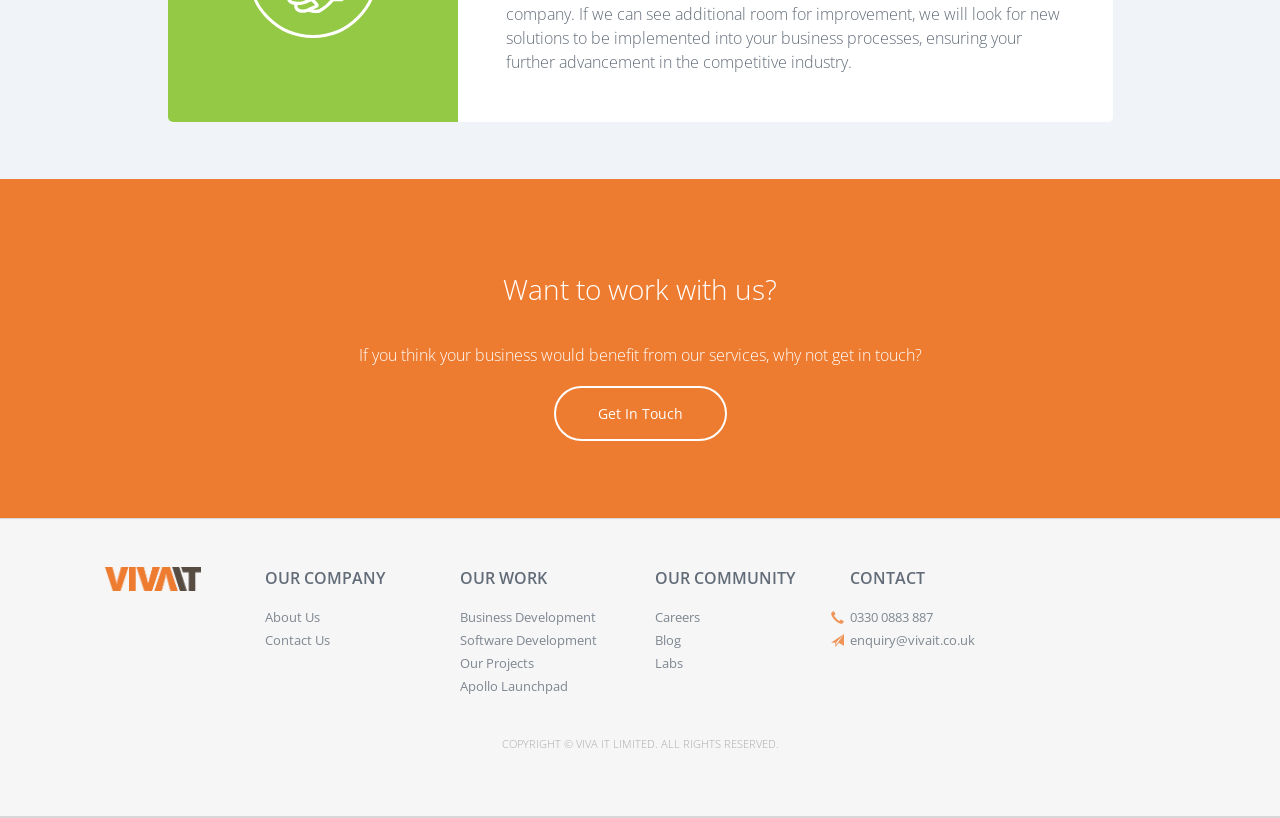Respond to the following question using a concise word or phrase: 
What is the company's contact email?

enquiry@vivait.co.uk